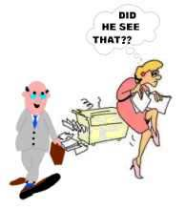Please respond in a single word or phrase: 
What is the man's facial expression?

unaware